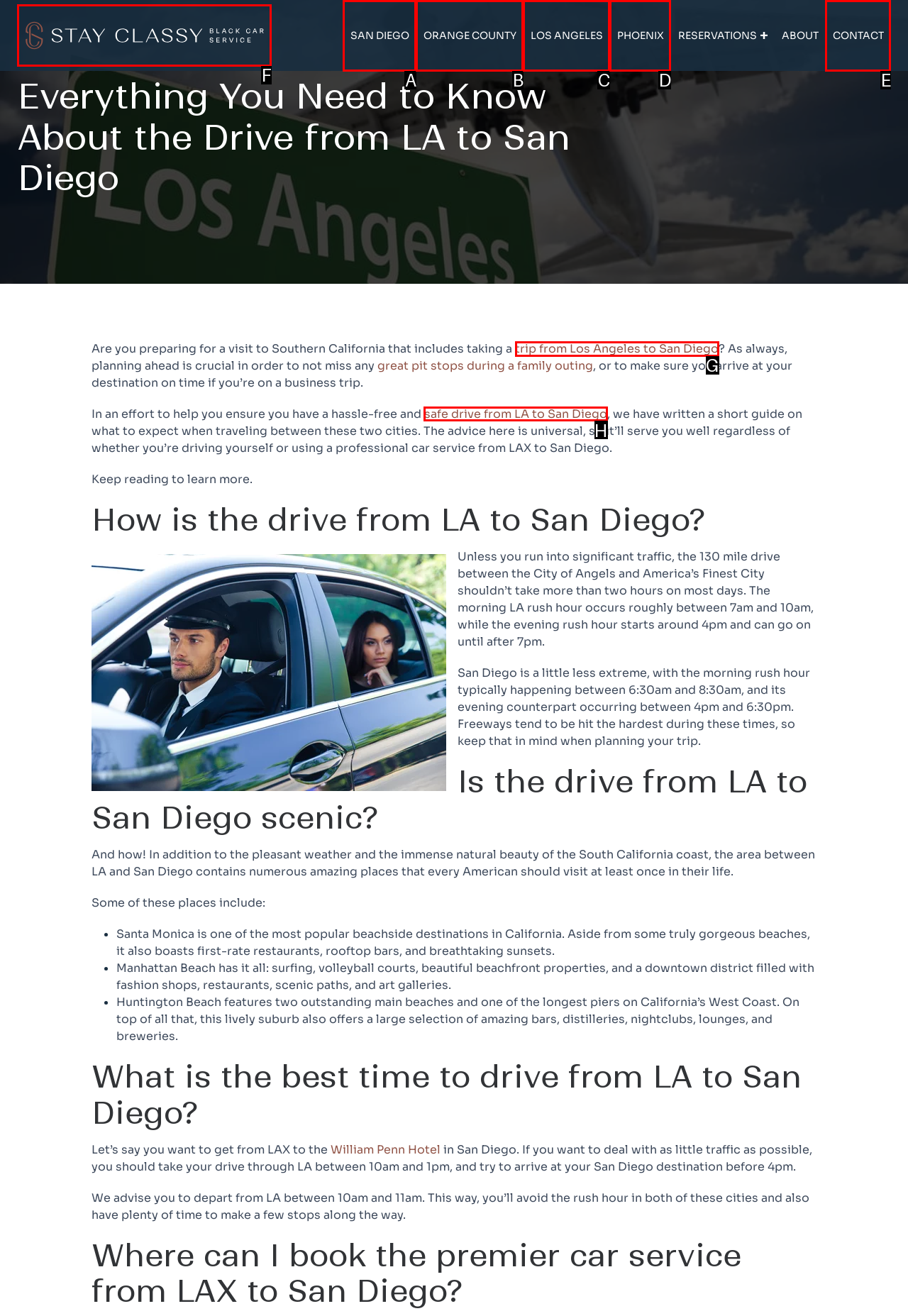Please indicate which HTML element to click in order to fulfill the following task: Get information about safe drive from LA to San Diego Respond with the letter of the chosen option.

H